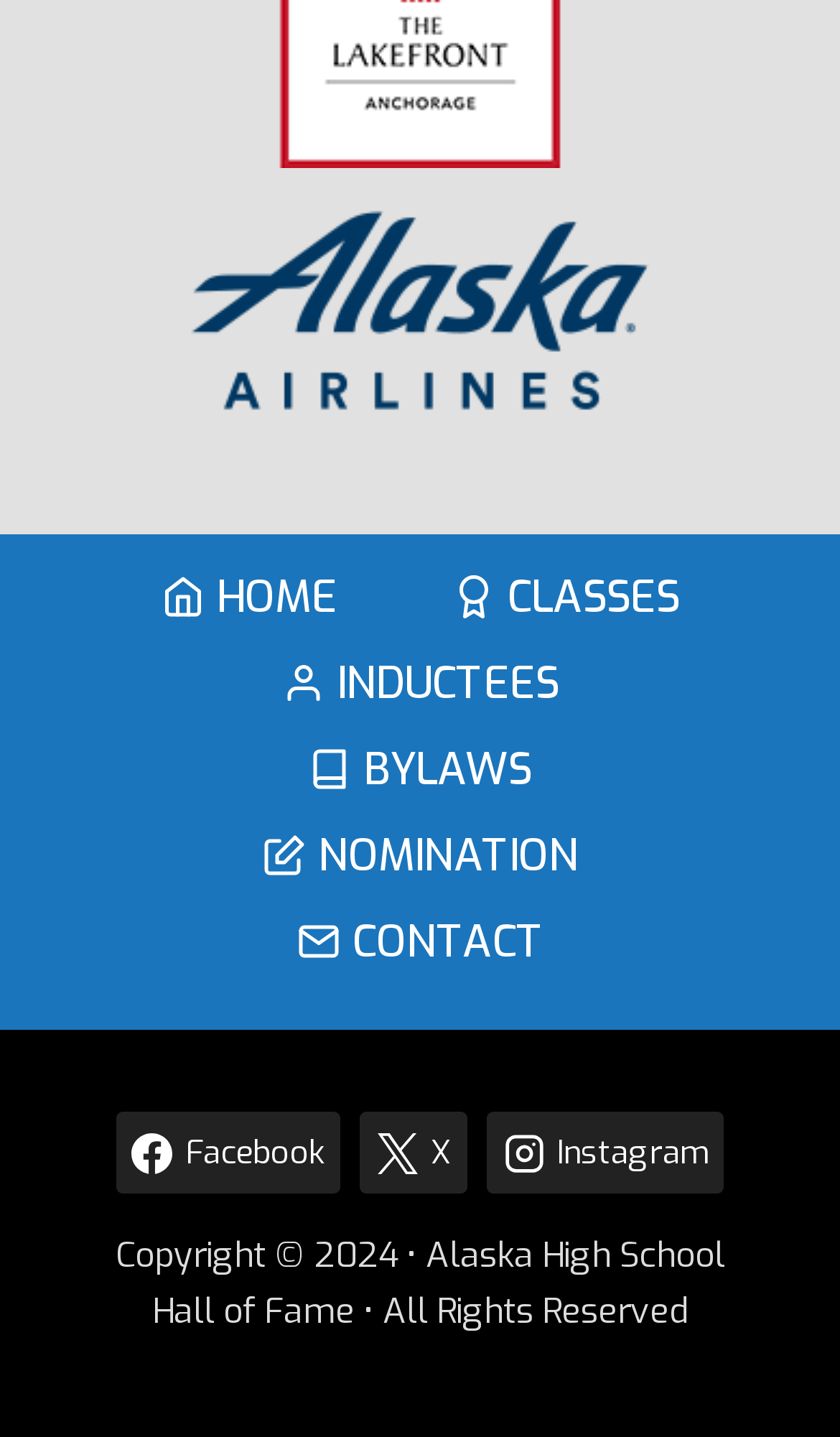Identify the bounding box coordinates of the clickable region to carry out the given instruction: "contact us".

[0.308, 0.627, 0.692, 0.687]